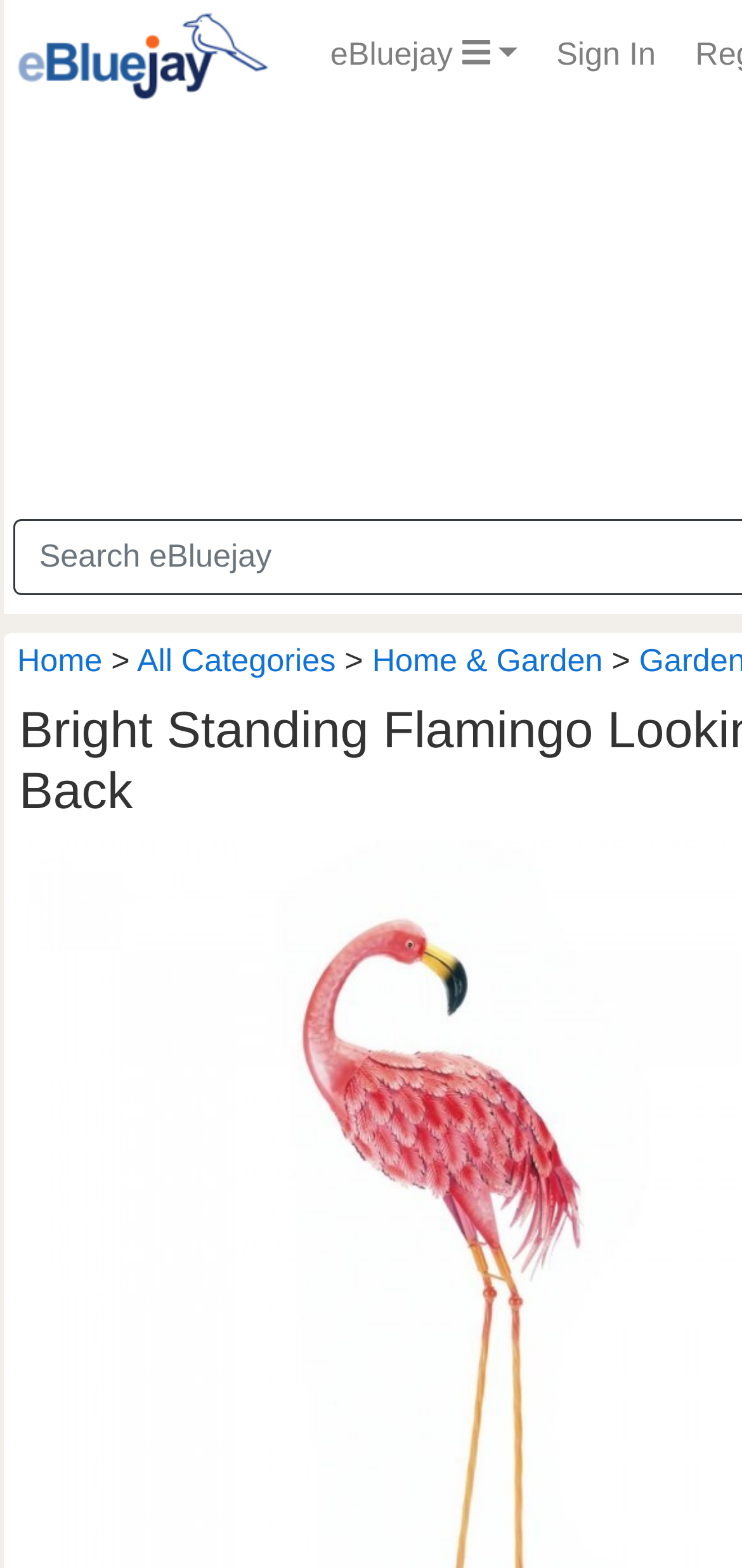Create an in-depth description of the webpage, covering main sections.

The webpage is an e-commerce platform, specifically the eBlueJay online marketplace. At the top left corner, there is a link to the eBluejay Online Marketplace, accompanied by a small image. 

To the right of the image, there is a link to eBluejay, which has a dropdown menu that is currently not expanded. Further to the right, there is a link to Sign In, indicating that the user is currently logged in.

Below the top navigation bar, there are four links arranged horizontally. The first link is to the Home page, followed by a greater-than symbol, then a link to All Categories, and finally a link to Home & Garden.